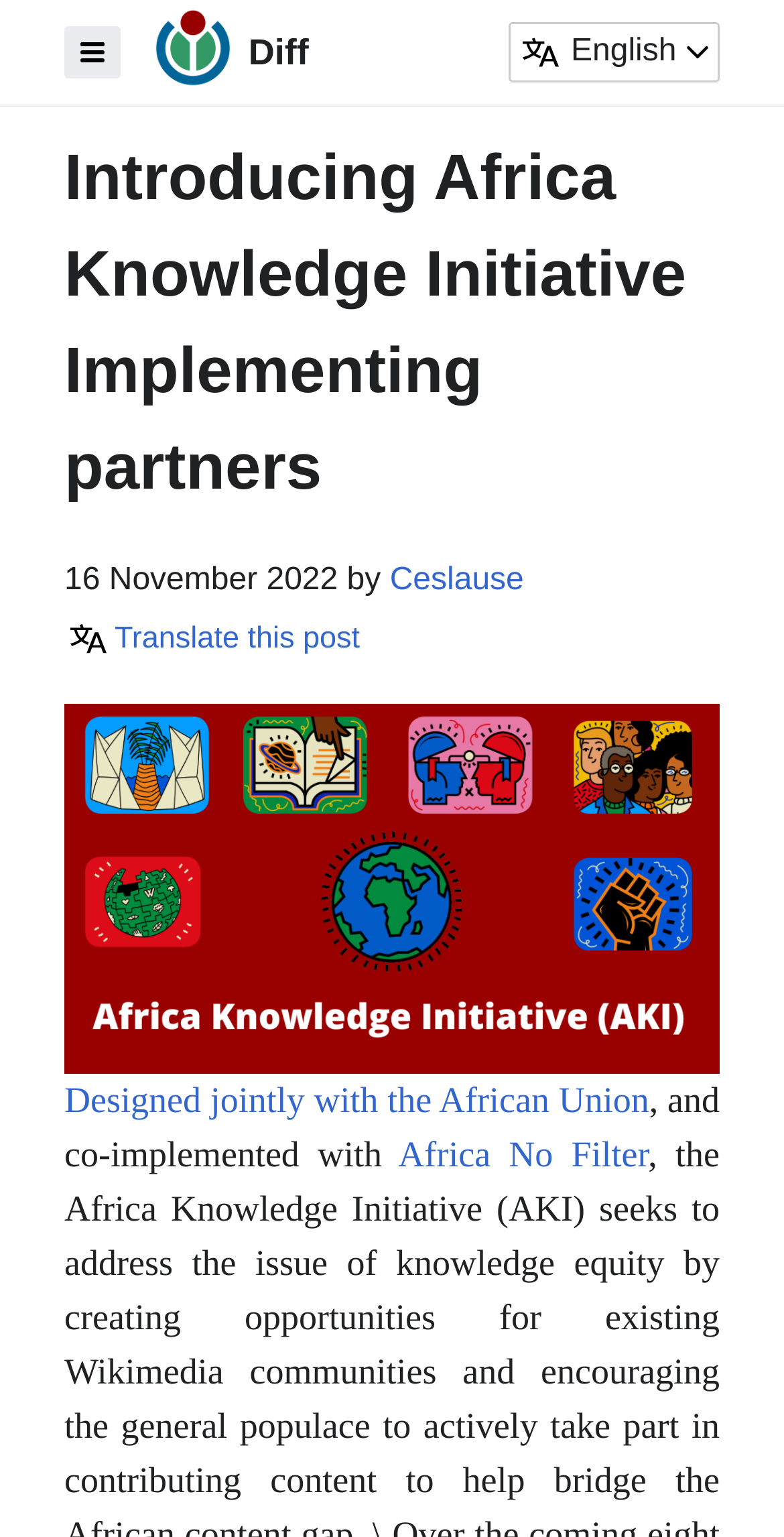What can be chosen from the dropdown menu?
Refer to the screenshot and deliver a thorough answer to the question presented.

The dropdown menu is located in the navigation element 'secondary-navigation' and it allows the user to choose a language from the options provided.